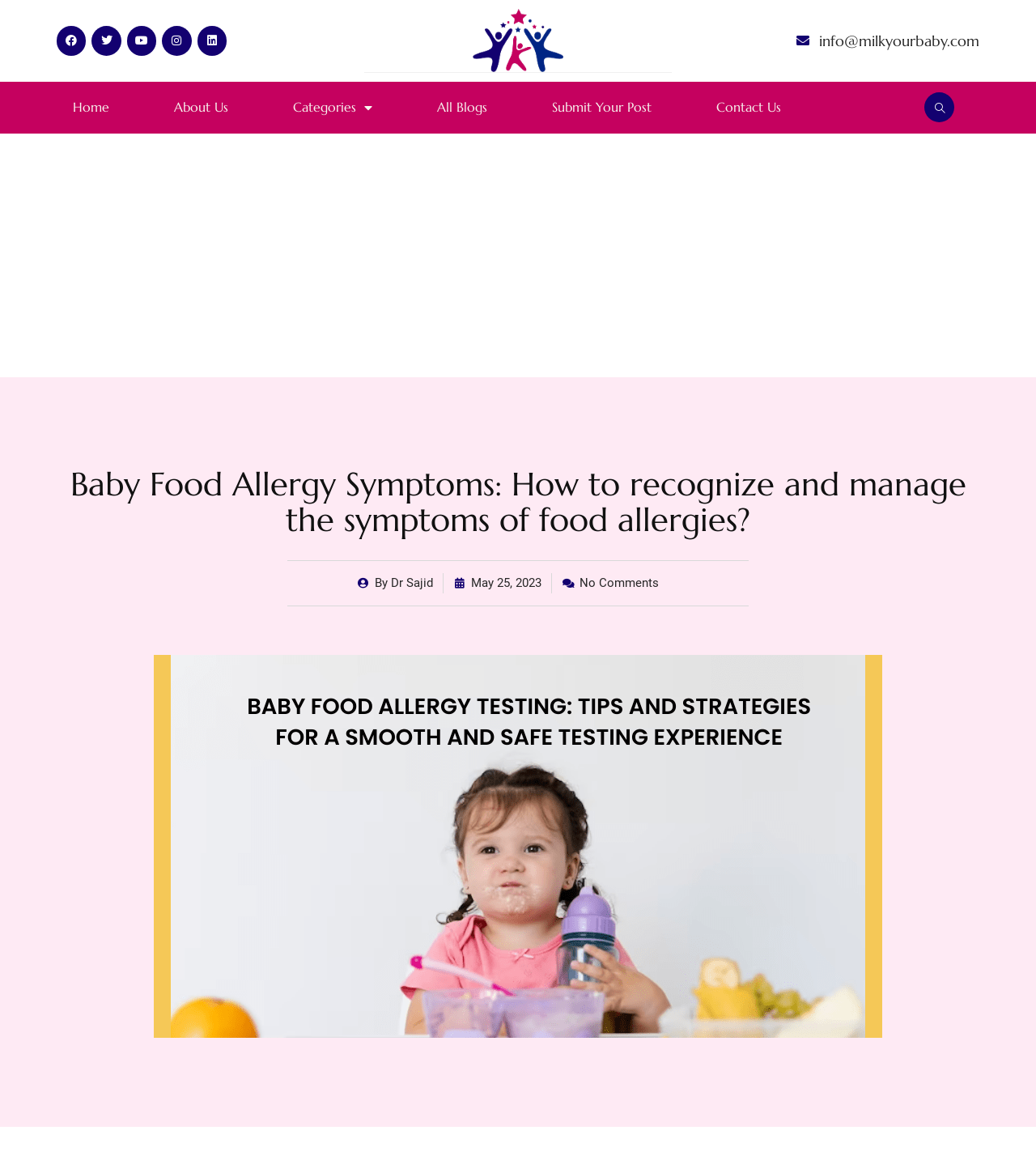Utilize the details in the image to thoroughly answer the following question: What is the date of the article?

I determined the date of the article by reading the link element with the bounding box coordinates [0.438, 0.495, 0.522, 0.513], which contains the text 'May 25, 2023'.